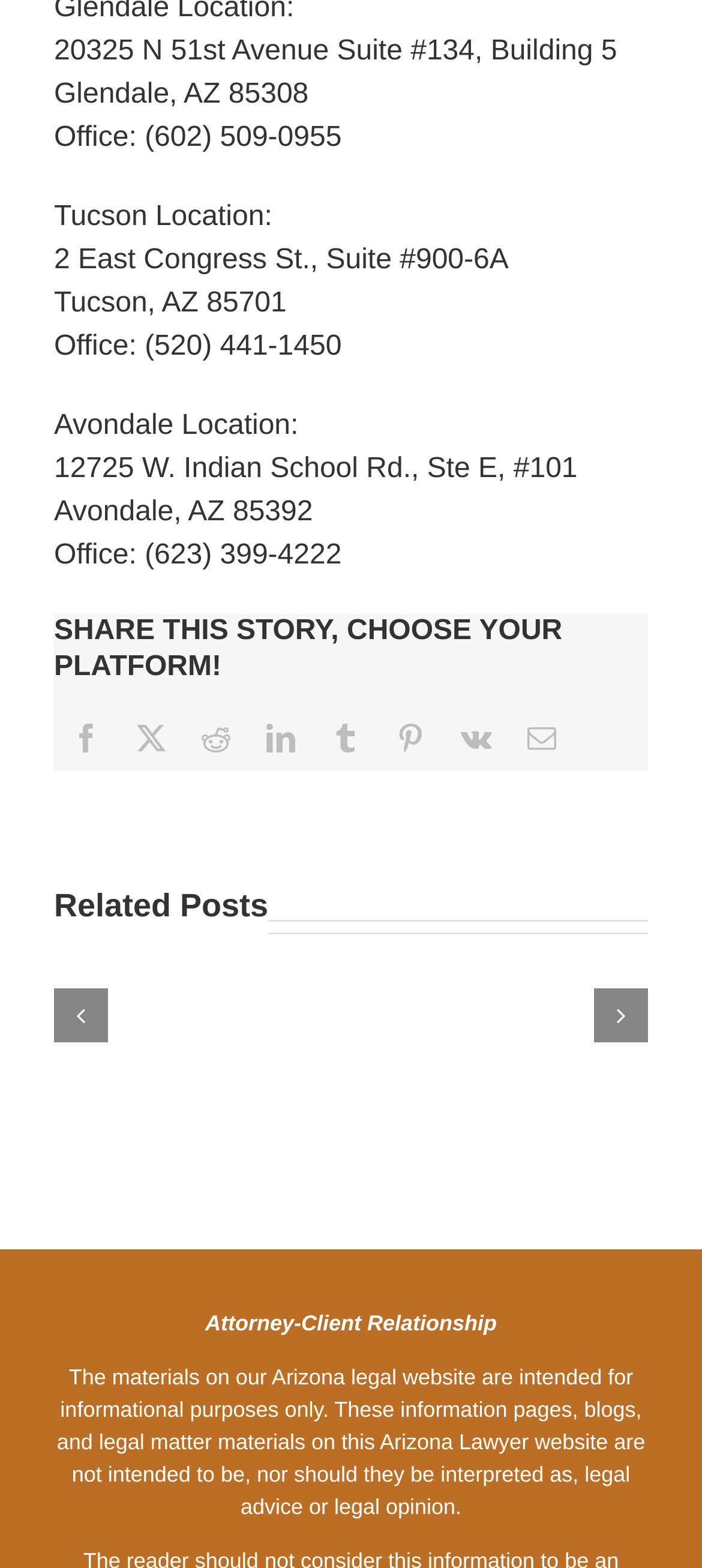Specify the bounding box coordinates of the element's area that should be clicked to execute the given instruction: "Learn about Attorney-Client Relationship". The coordinates should be four float numbers between 0 and 1, i.e., [left, top, right, bottom].

[0.292, 0.836, 0.708, 0.852]